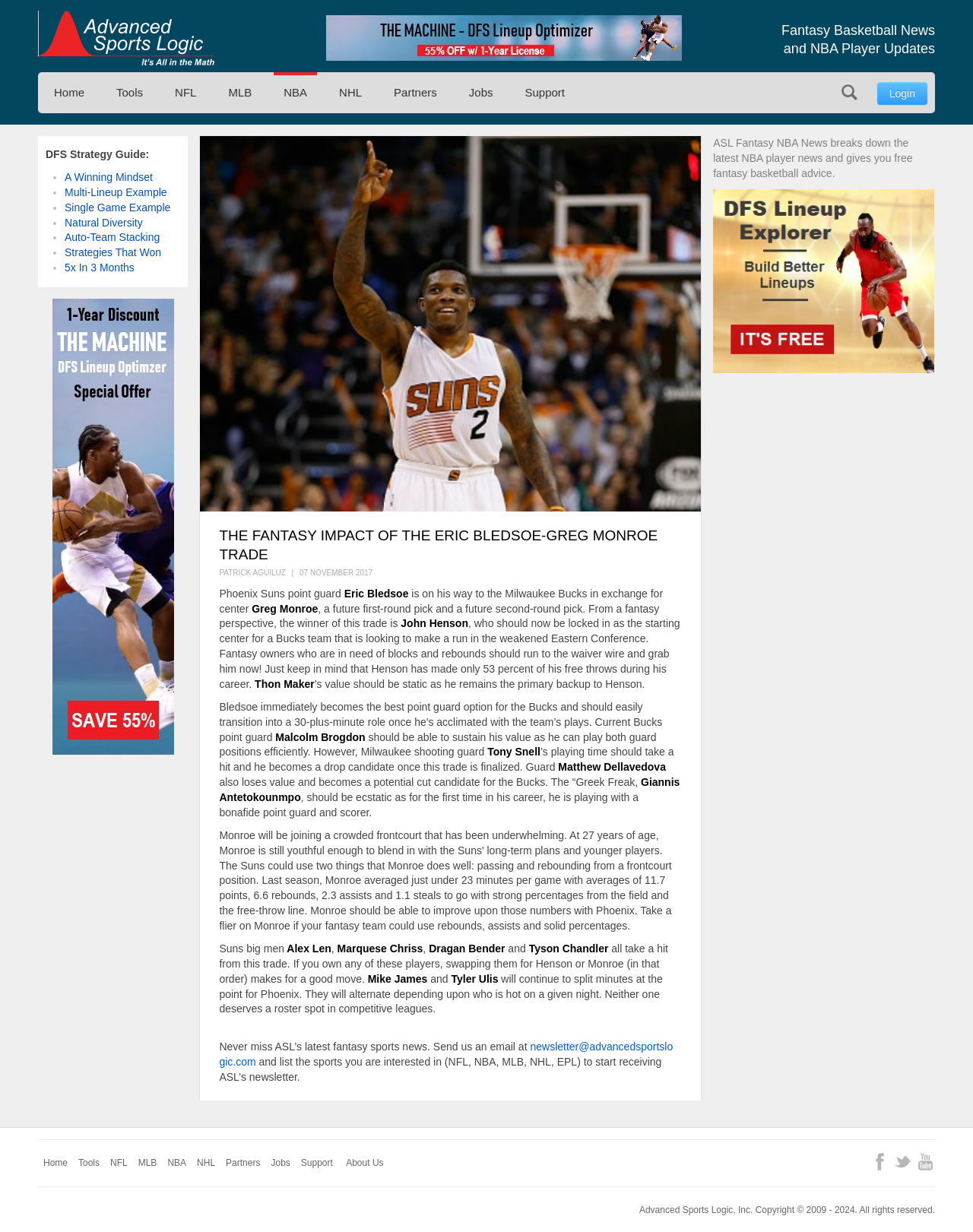What is the name of the team Eric Bledsoe is being traded to?
Please respond to the question with a detailed and thorough explanation.

The answer can be found in the article section of the webpage, where it is stated that 'Phoenix Suns point guard Eric Bledsoe is on his way to the Milwaukee Bucks in exchange for center Greg Monroe, a future first-round pick and a future second-round pick.'